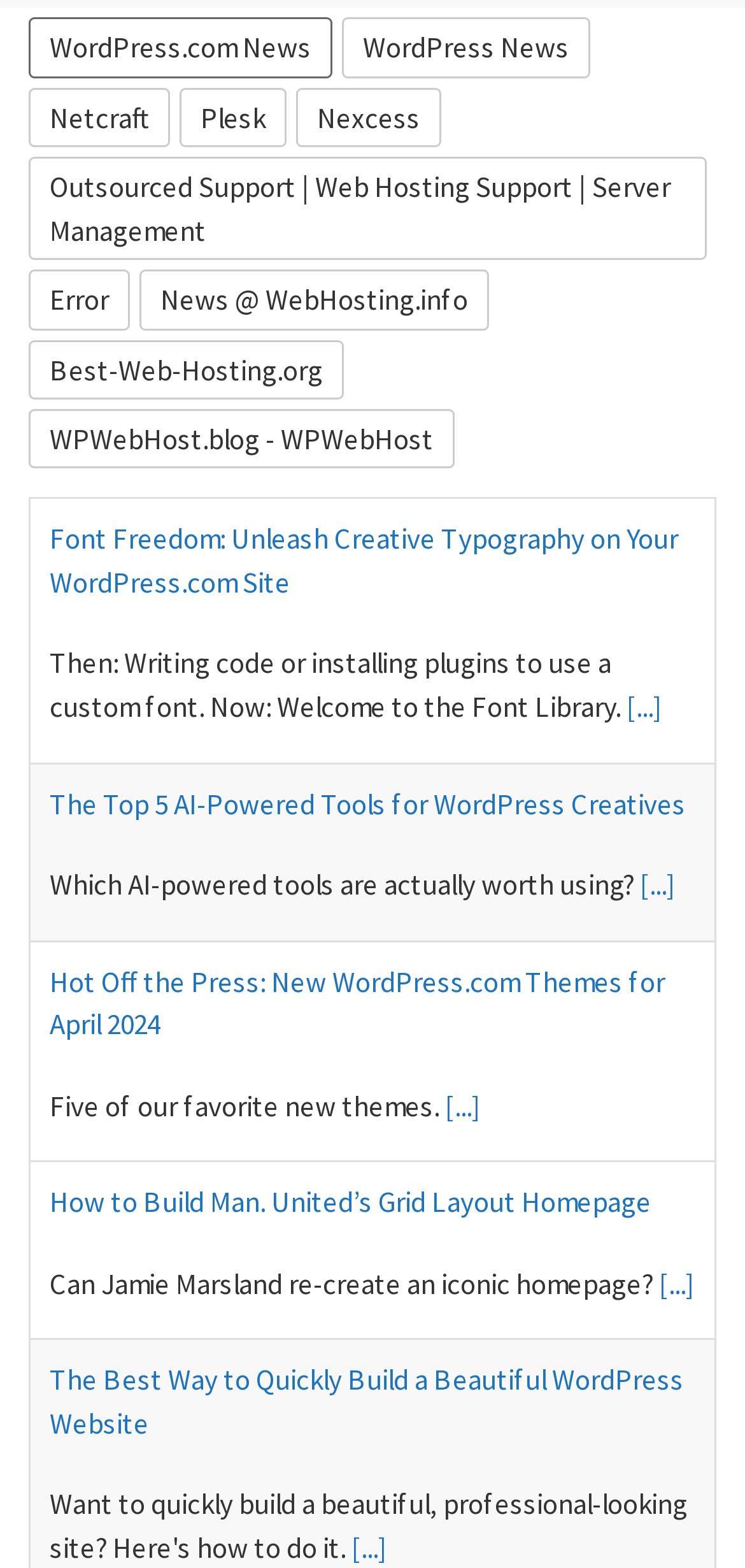What is the name of the website?
Refer to the image and give a detailed answer to the query.

The name of the website can be determined by looking at the top-left corner of the webpage, where it says 'WordPress.com News' and 'WordPress News'. This suggests that the website is related to WordPress.com.